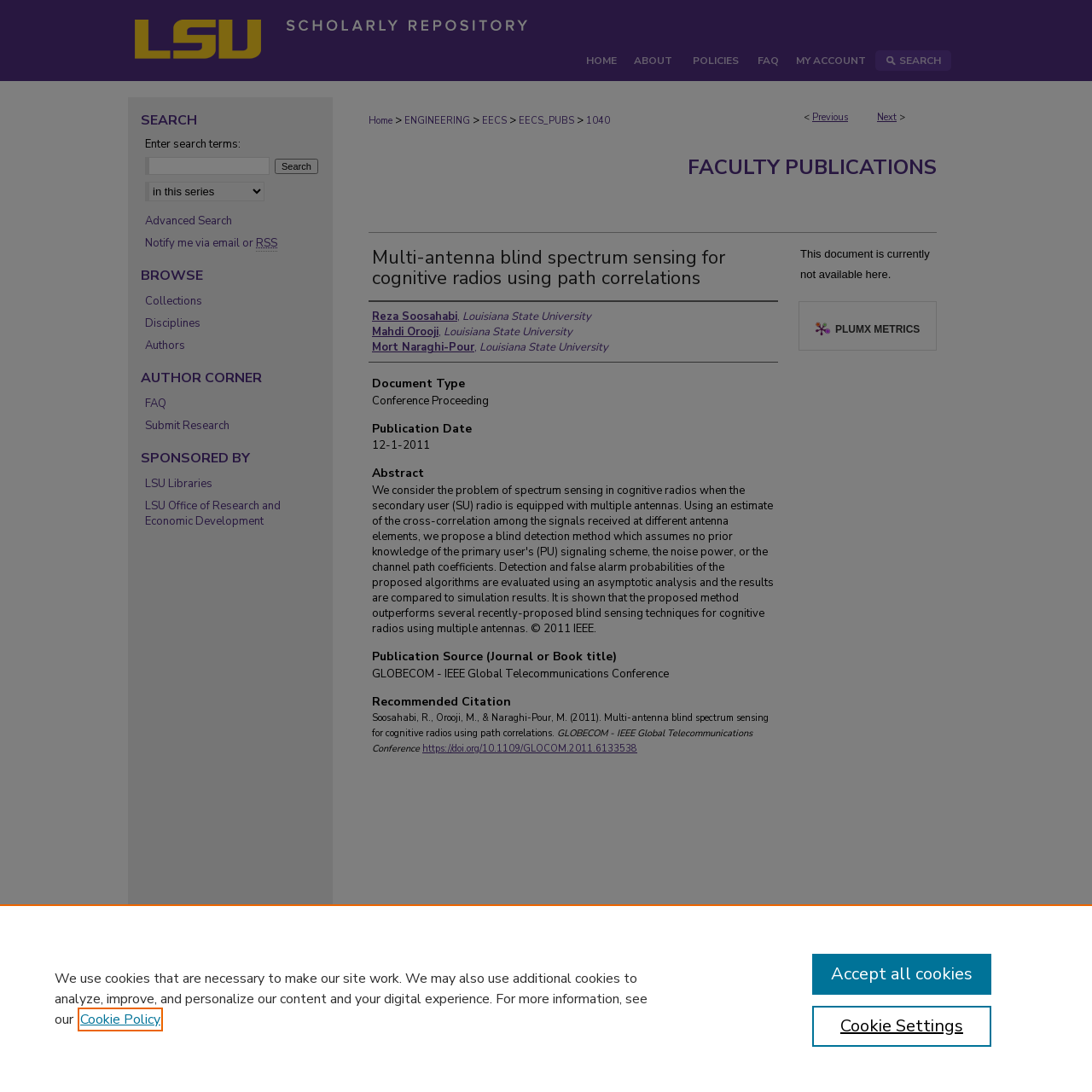Select the bounding box coordinates of the element I need to click to carry out the following instruction: "Browse the 'Collections'".

[0.133, 0.269, 0.297, 0.283]